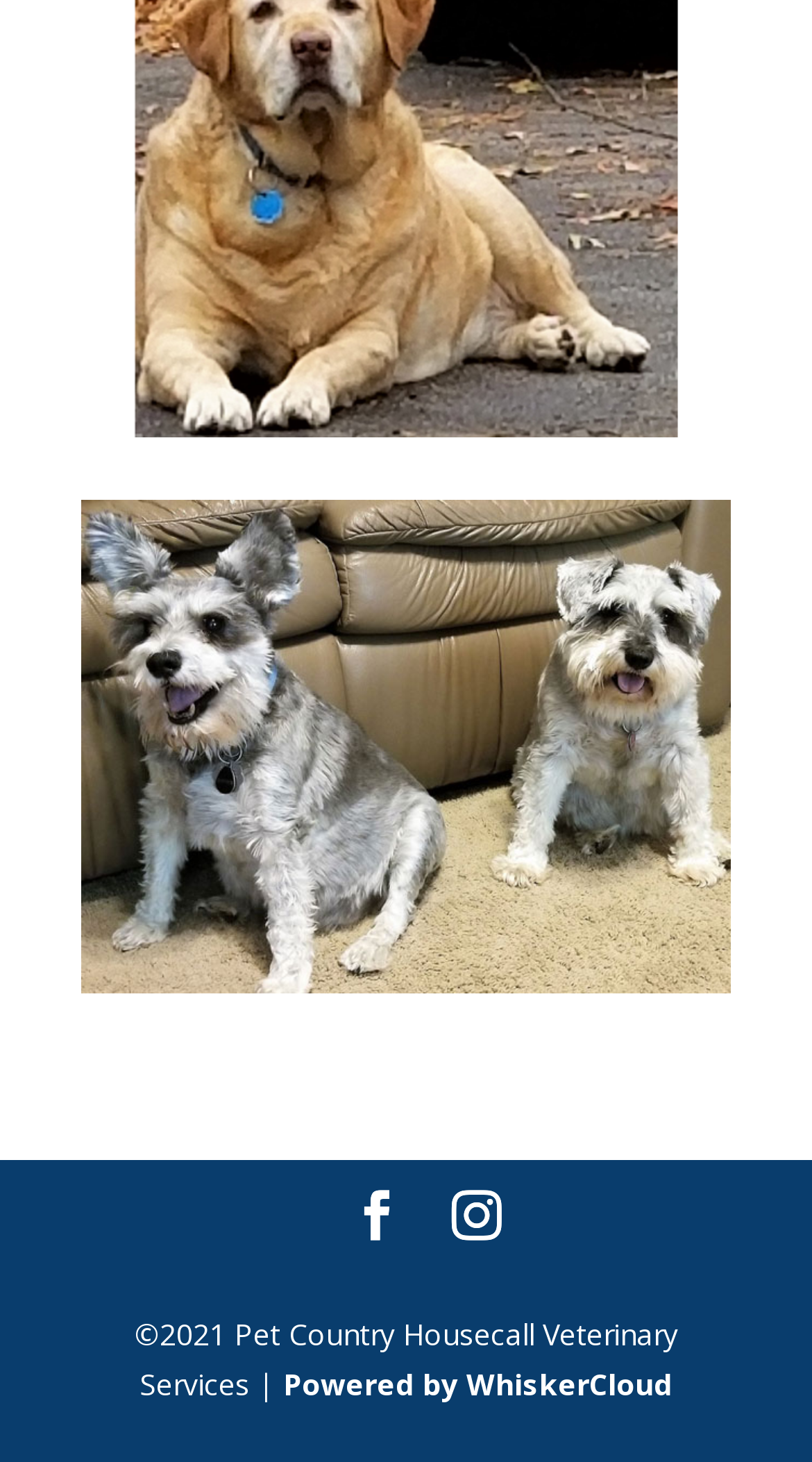Predict the bounding box of the UI element based on the description: "Facebook". The coordinates should be four float numbers between 0 and 1, formatted as [left, top, right, bottom].

[0.433, 0.815, 0.495, 0.85]